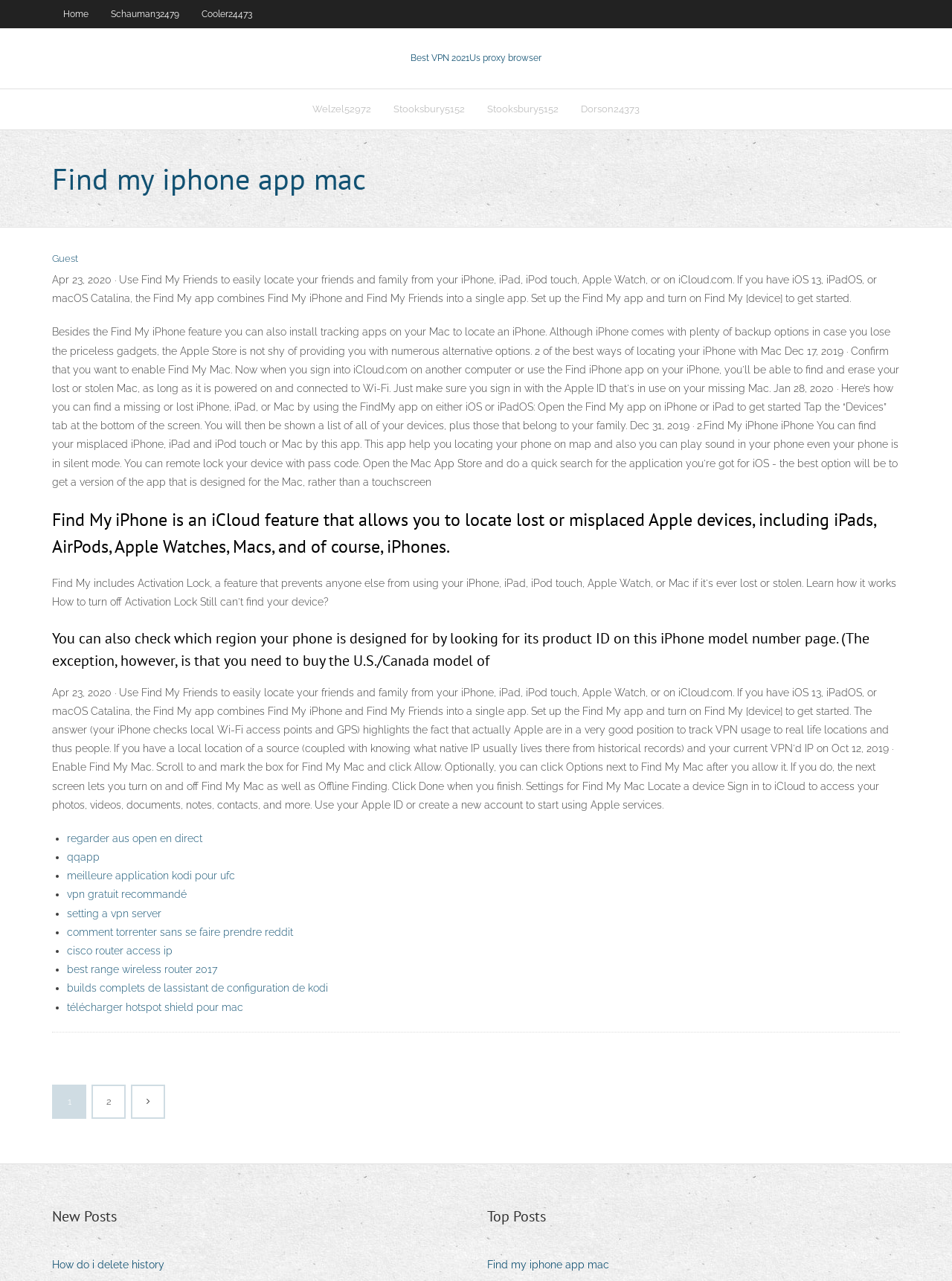Please find the bounding box coordinates of the section that needs to be clicked to achieve this instruction: "Click on the '2' link".

[0.098, 0.848, 0.13, 0.872]